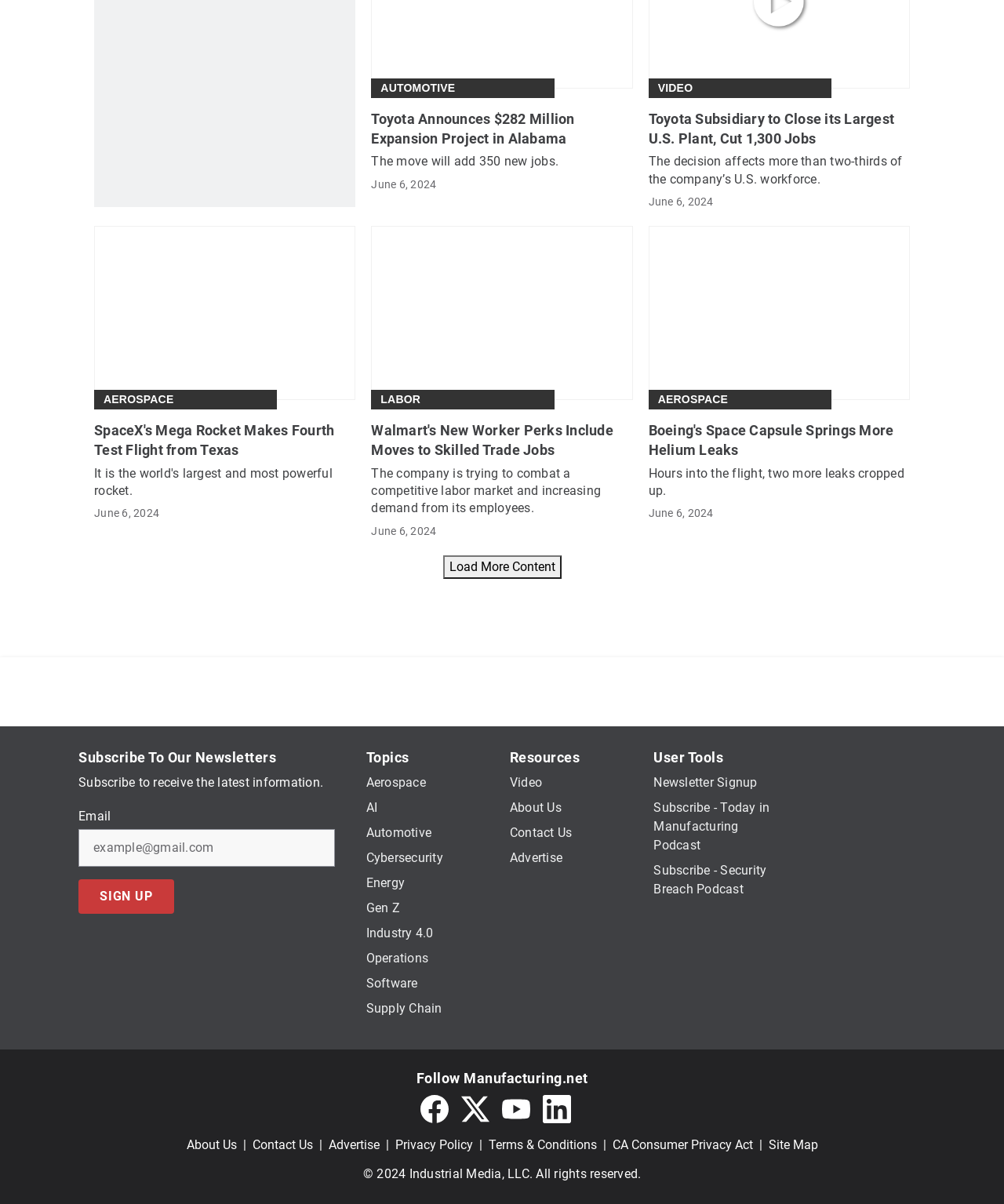What is the date of the SpaceX's mega rocket Starship test flight?
From the details in the image, answer the question comprehensively.

The image caption of the SpaceX's mega rocket Starship test flight mentions the date as Wednesday, June 5, 2024.